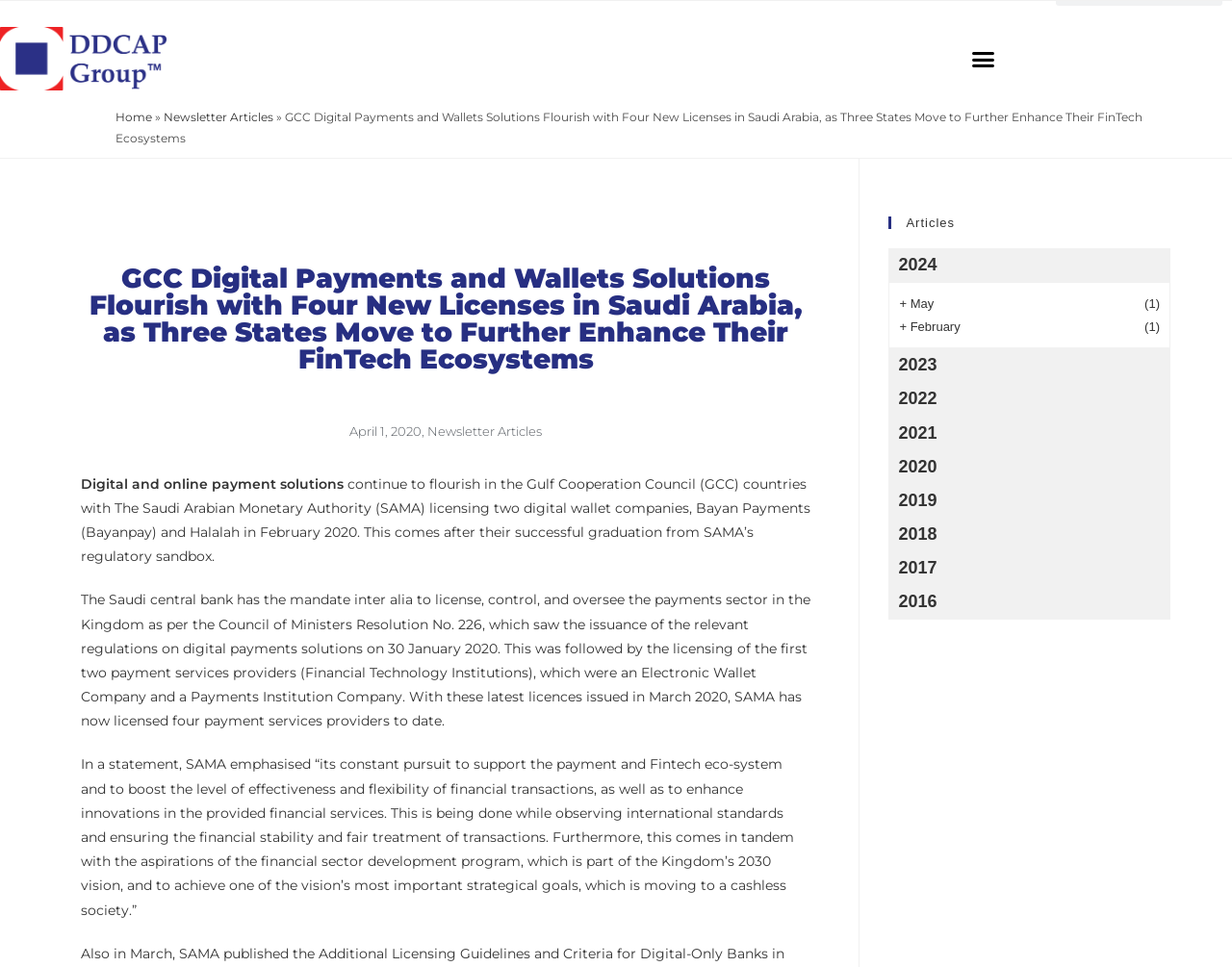Please locate the bounding box coordinates of the element that needs to be clicked to achieve the following instruction: "Go to 'Home'". The coordinates should be four float numbers between 0 and 1, i.e., [left, top, right, bottom].

[0.094, 0.113, 0.123, 0.128]